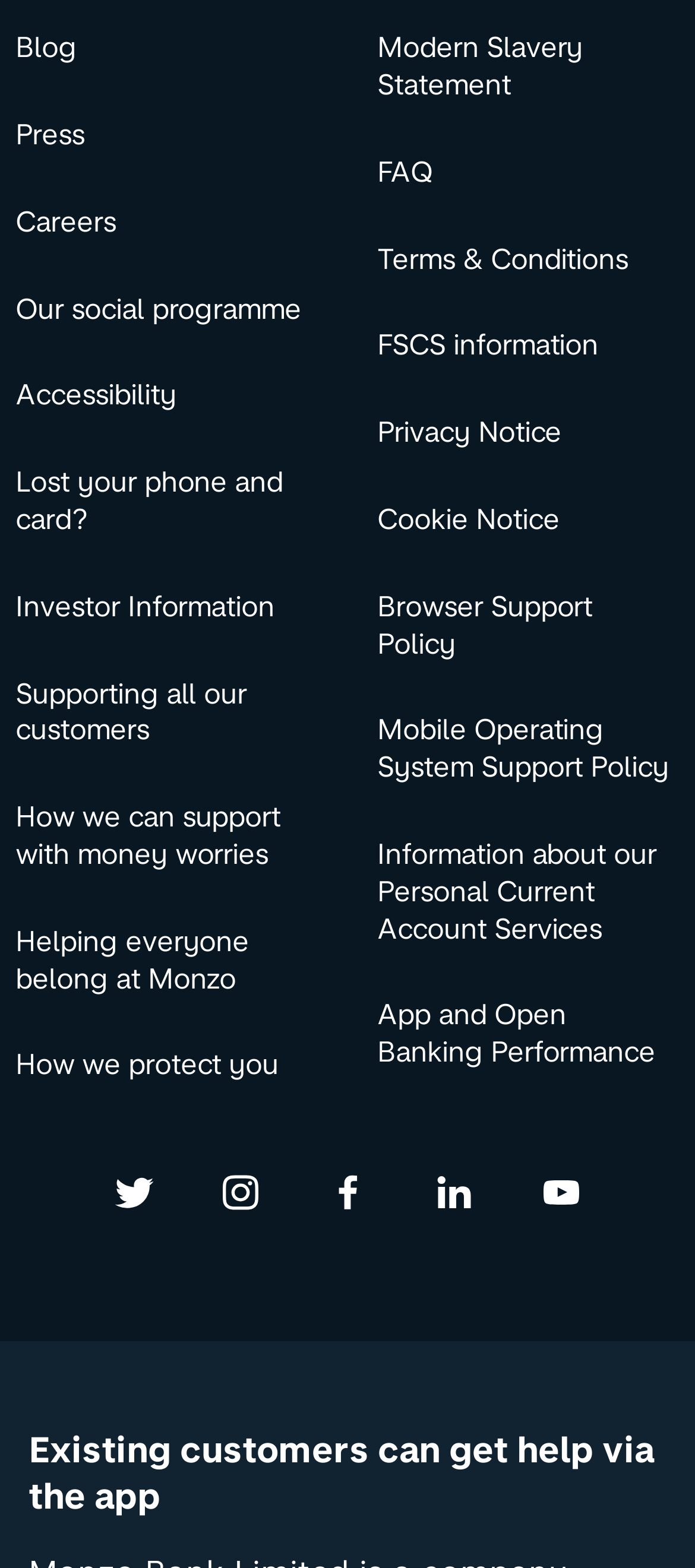Determine the bounding box coordinates of the element's region needed to click to follow the instruction: "Get help via the app". Provide these coordinates as four float numbers between 0 and 1, formatted as [left, top, right, bottom].

[0.041, 0.911, 0.941, 0.968]